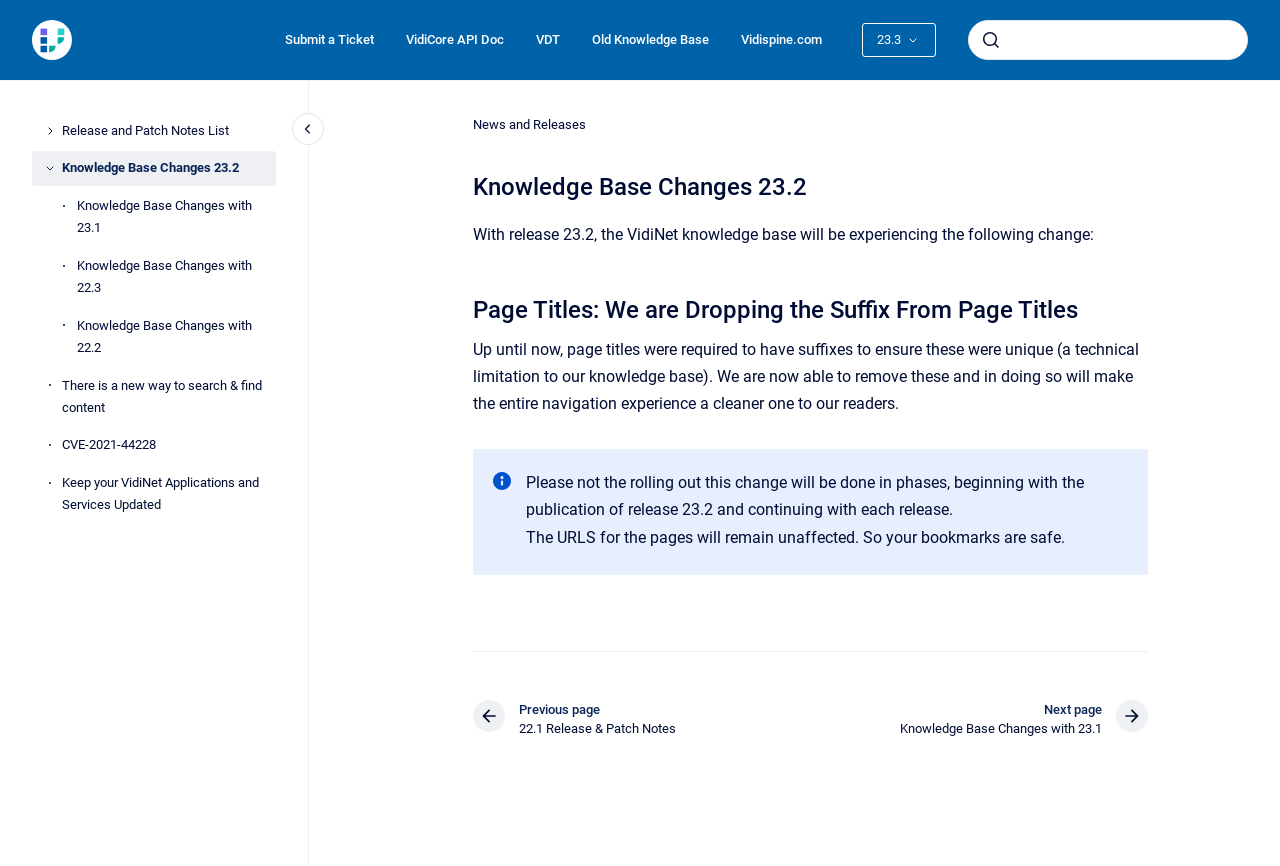Locate the bounding box coordinates of the area where you should click to accomplish the instruction: "search".

[0.756, 0.023, 0.975, 0.069]